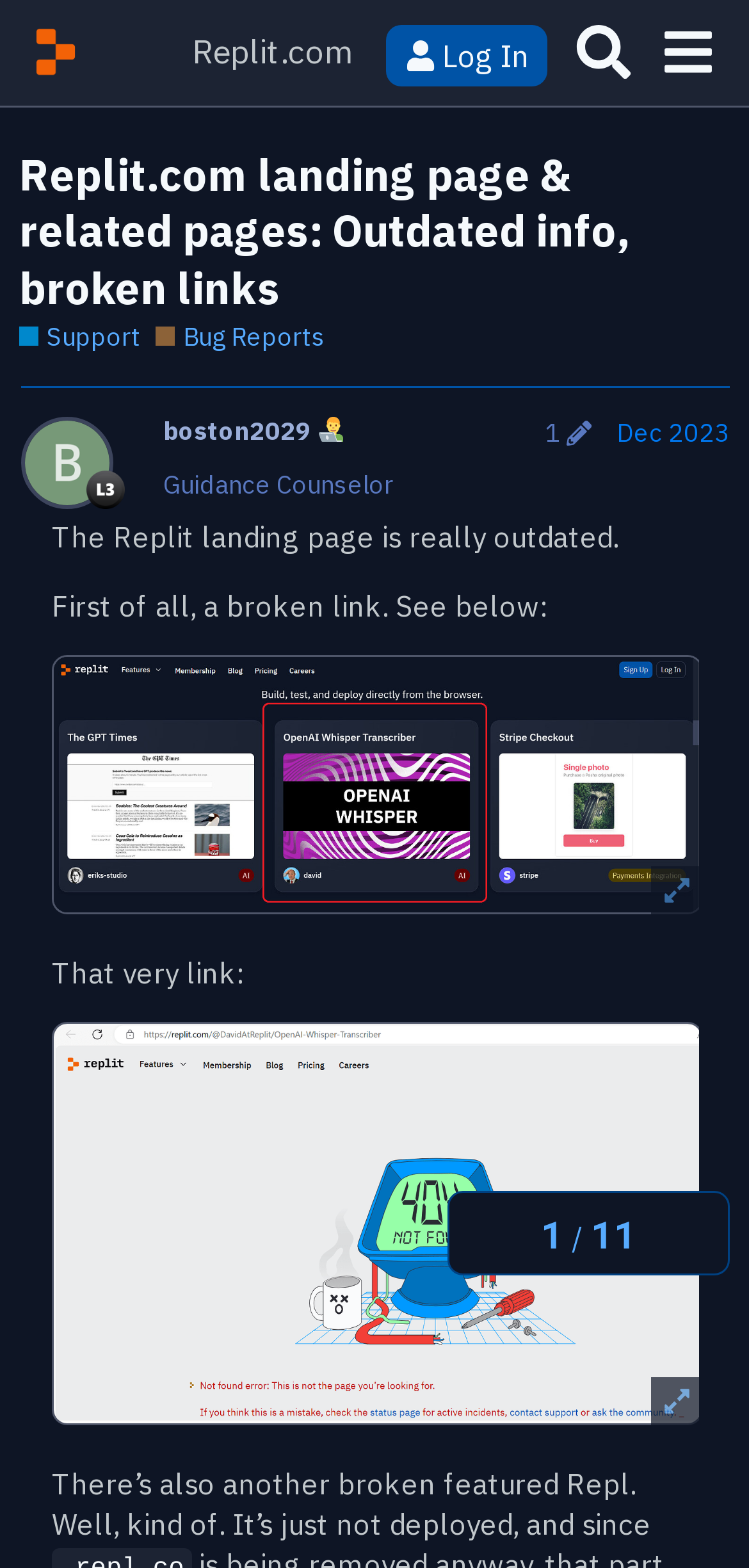How many links are in the post?
Please use the image to provide a one-word or short phrase answer.

4